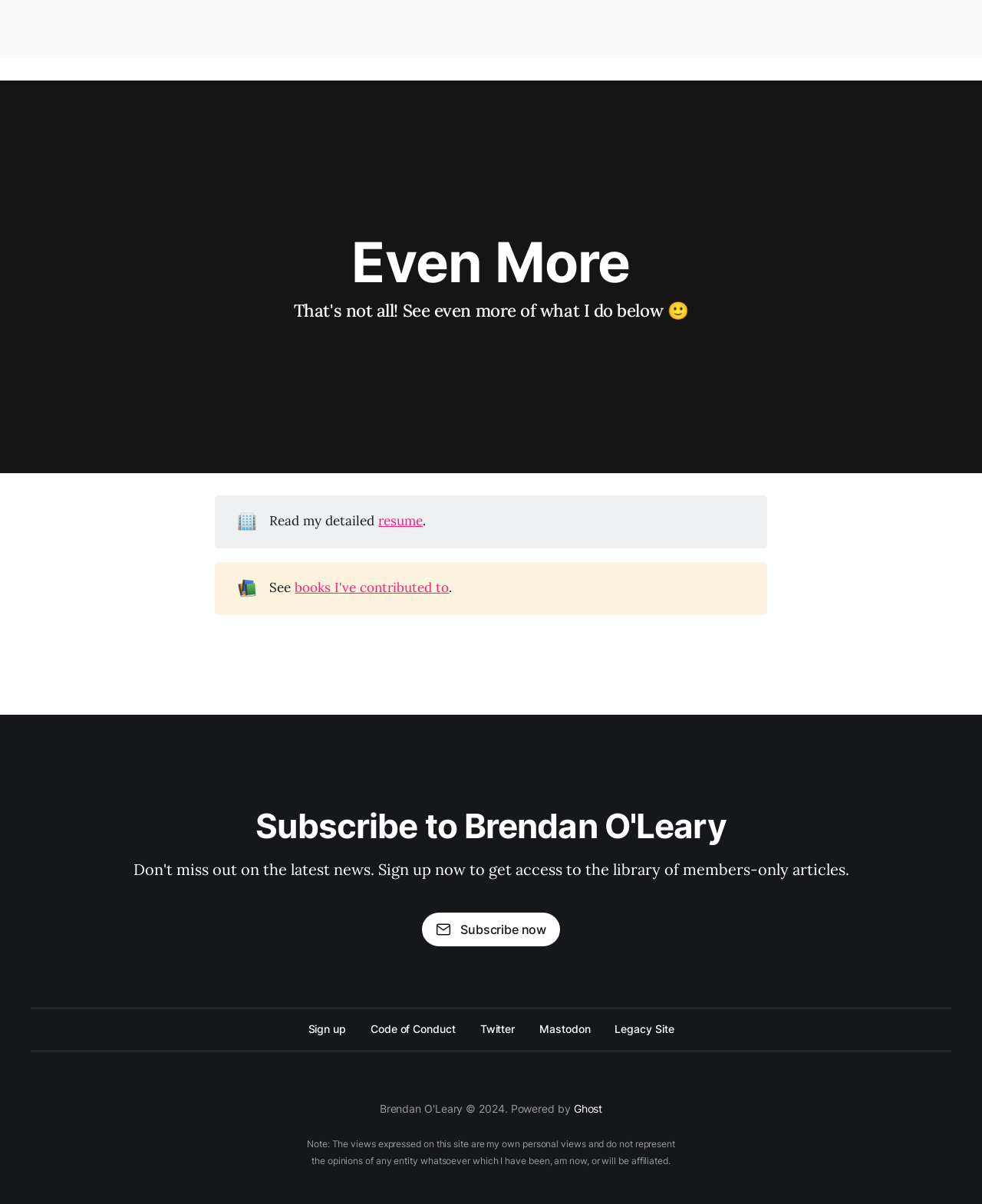Please determine the bounding box coordinates of the element's region to click in order to carry out the following instruction: "See books I've contributed to". The coordinates should be four float numbers between 0 and 1, i.e., [left, top, right, bottom].

[0.3, 0.481, 0.457, 0.495]